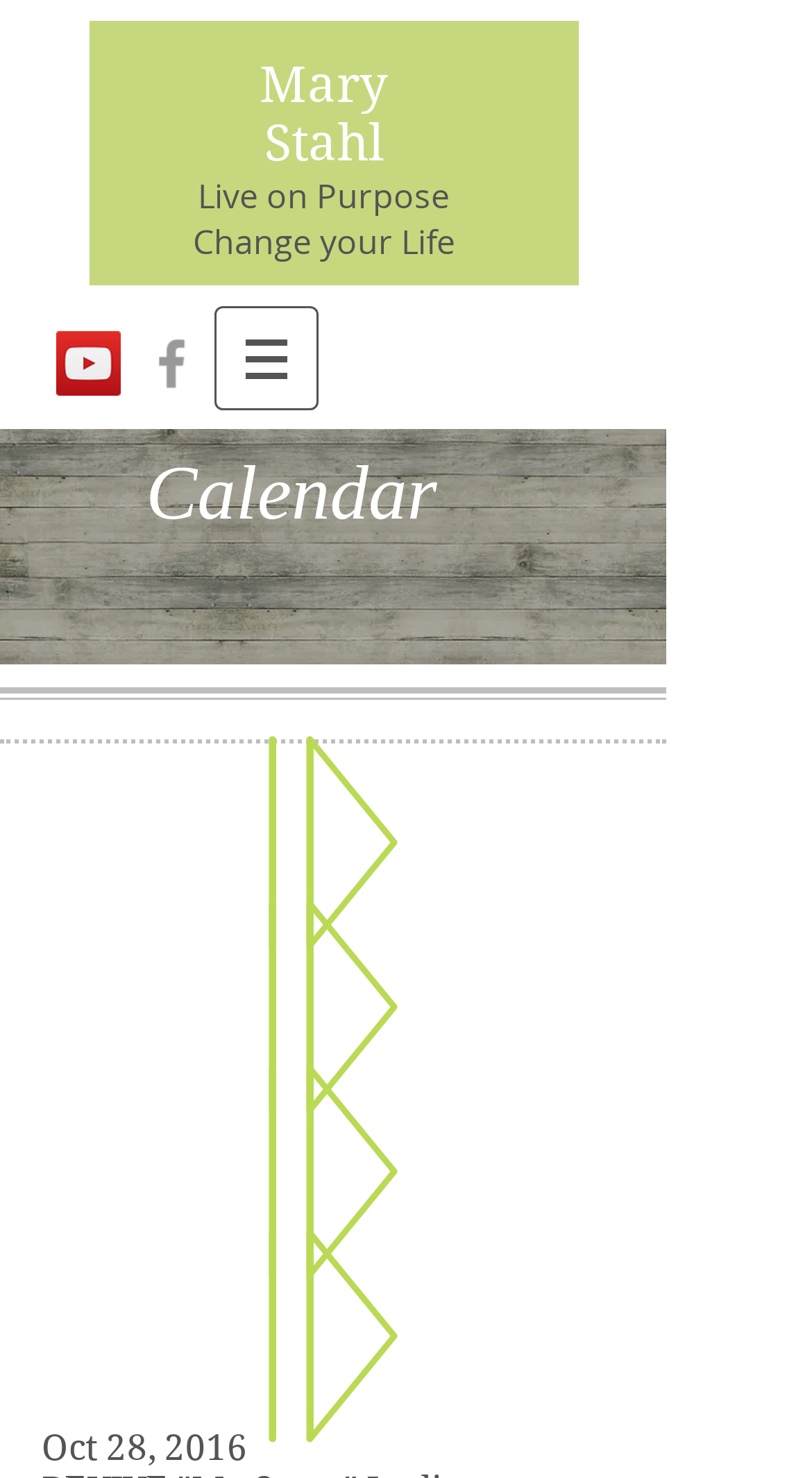Please provide the bounding box coordinate of the region that matches the element description: Mary. Coordinates should be in the format (top-left x, top-left y, bottom-right x, bottom-right y) and all values should be between 0 and 1.

[0.319, 0.038, 0.478, 0.078]